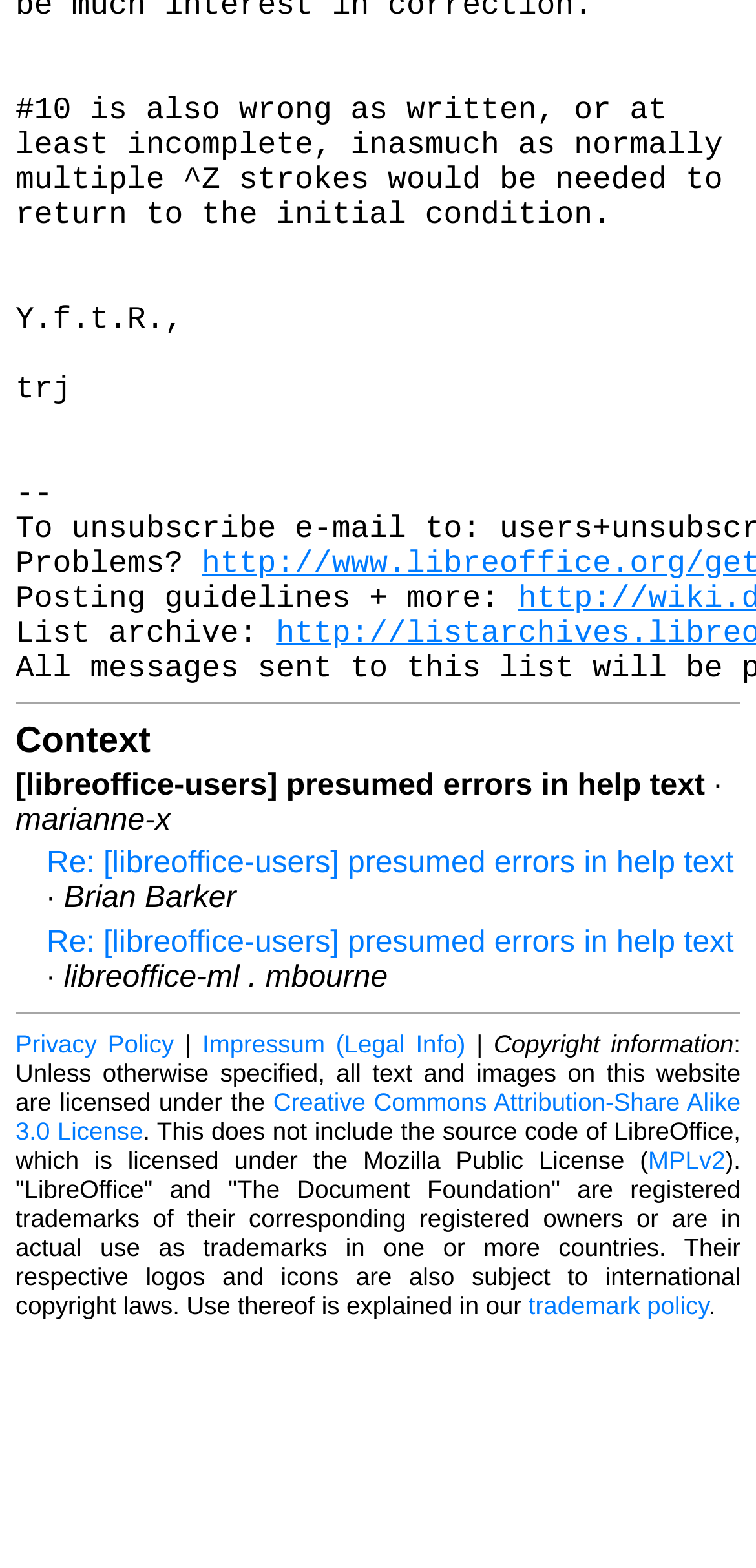Can you find the bounding box coordinates of the area I should click to execute the following instruction: "Access list archive"?

[0.021, 0.393, 0.365, 0.415]